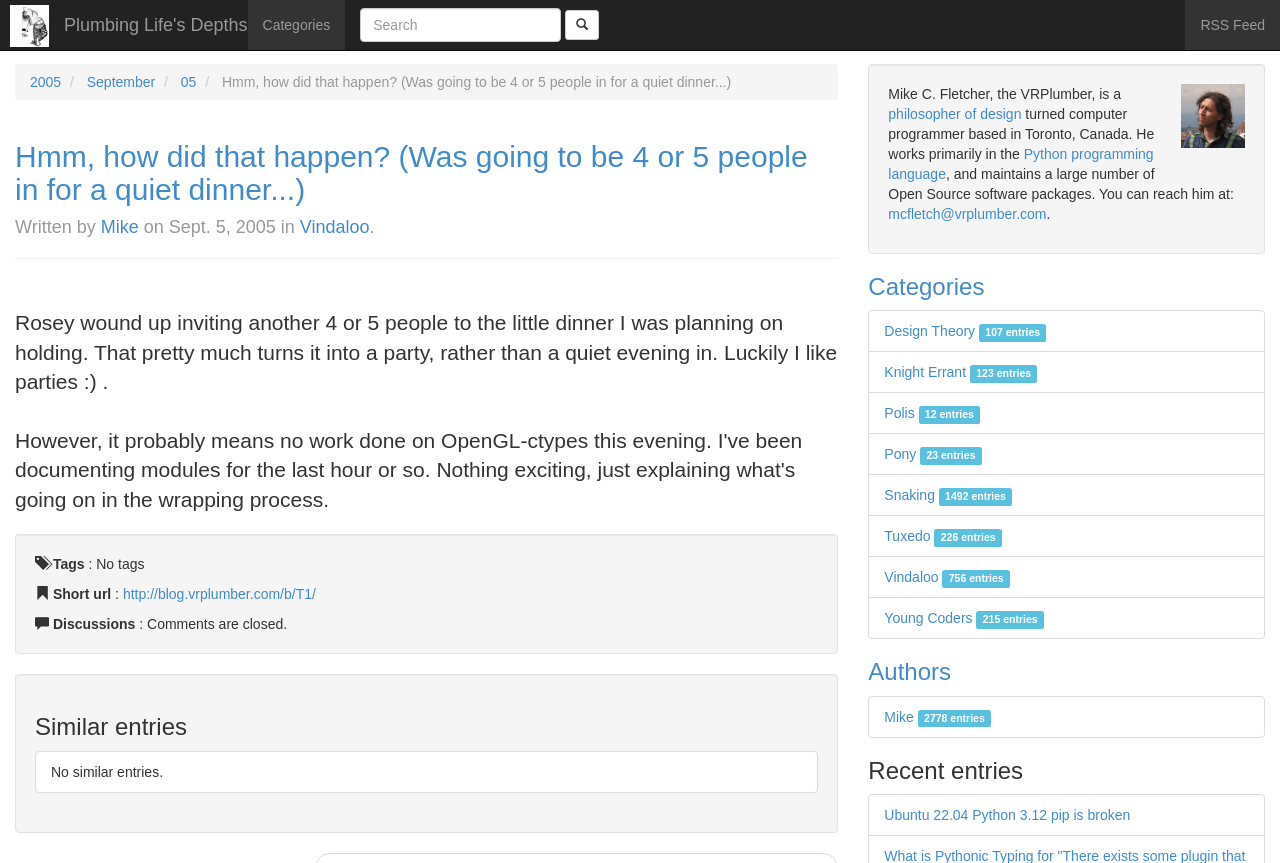Detail the various sections and features present on the webpage.

This webpage appears to be a blog post titled "Plumbing Life's Depths - Hmm, how did that happen? (Was going to be 4 or 5 people in for a quiet dinner...)" with a personal and casual tone. At the top, there is a small image and a link to the blog title. Below that, there are links to categories, a search box, and a button with an icon. On the top-right corner, there is a link to an RSS feed.

The main content of the blog post is divided into two sections. The first section has a heading with the title of the post, written by Mike on September 5, 2005, in the category Vindaloo. The text describes how a planned quiet dinner turned into a party. Below this, there is a footer section with tags, a short URL, and information about discussions.

On the right side of the page, there is a section with information about the author, Mike C. Fletcher, including a brief bio and contact information. Below that, there are headings for categories, authors, and recent entries, each with links to related content.

There are a total of 5 images on the page, including the small image at the top and another one at the bottom. The page has a simple and clean layout, with a focus on the blog post content and related information.